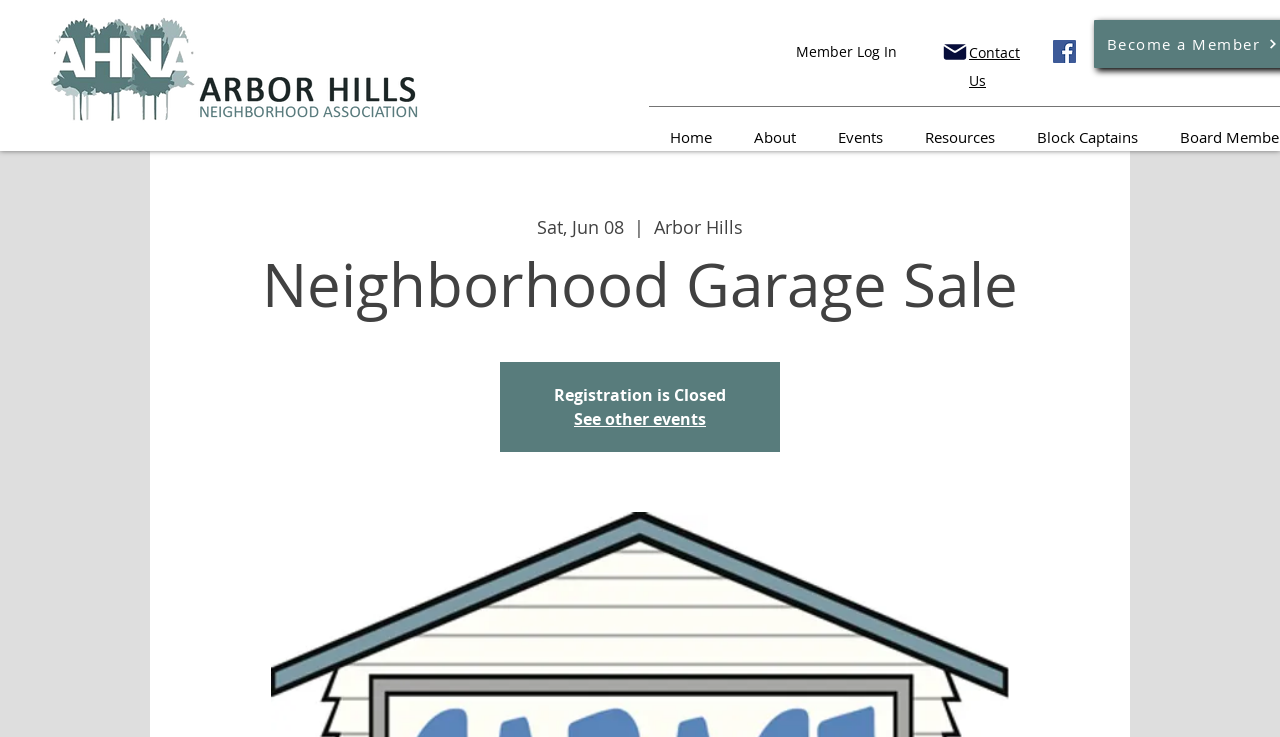Find the bounding box coordinates for the HTML element described in this sentence: "Home". Provide the coordinates as four float numbers between 0 and 1, in the format [left, top, right, bottom].

[0.507, 0.144, 0.573, 0.205]